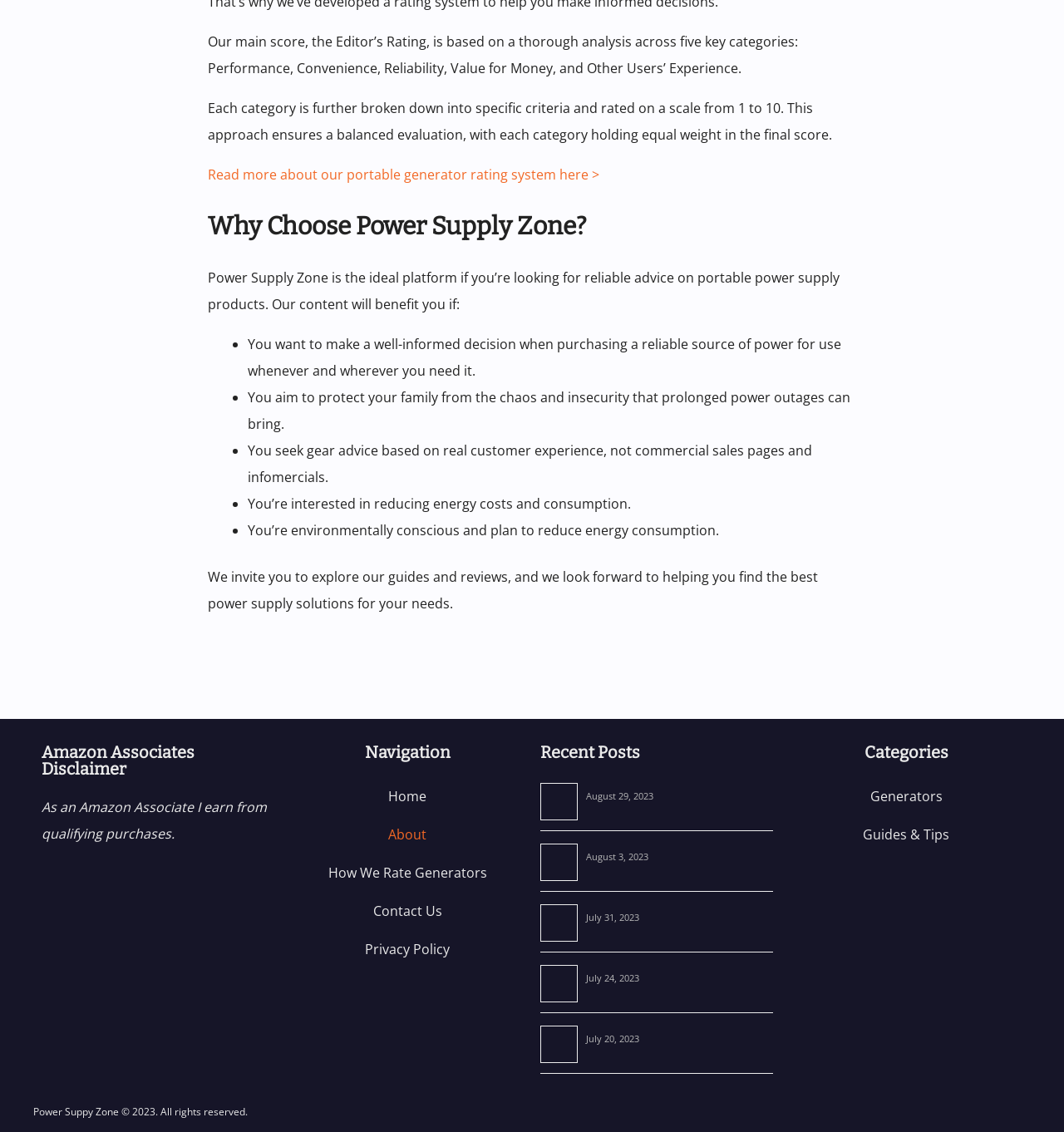Identify and provide the bounding box coordinates of the UI element described: "How We Rate Generators". The coordinates should be formatted as [left, top, right, bottom], with each number being a float between 0 and 1.

[0.273, 0.754, 0.492, 0.788]